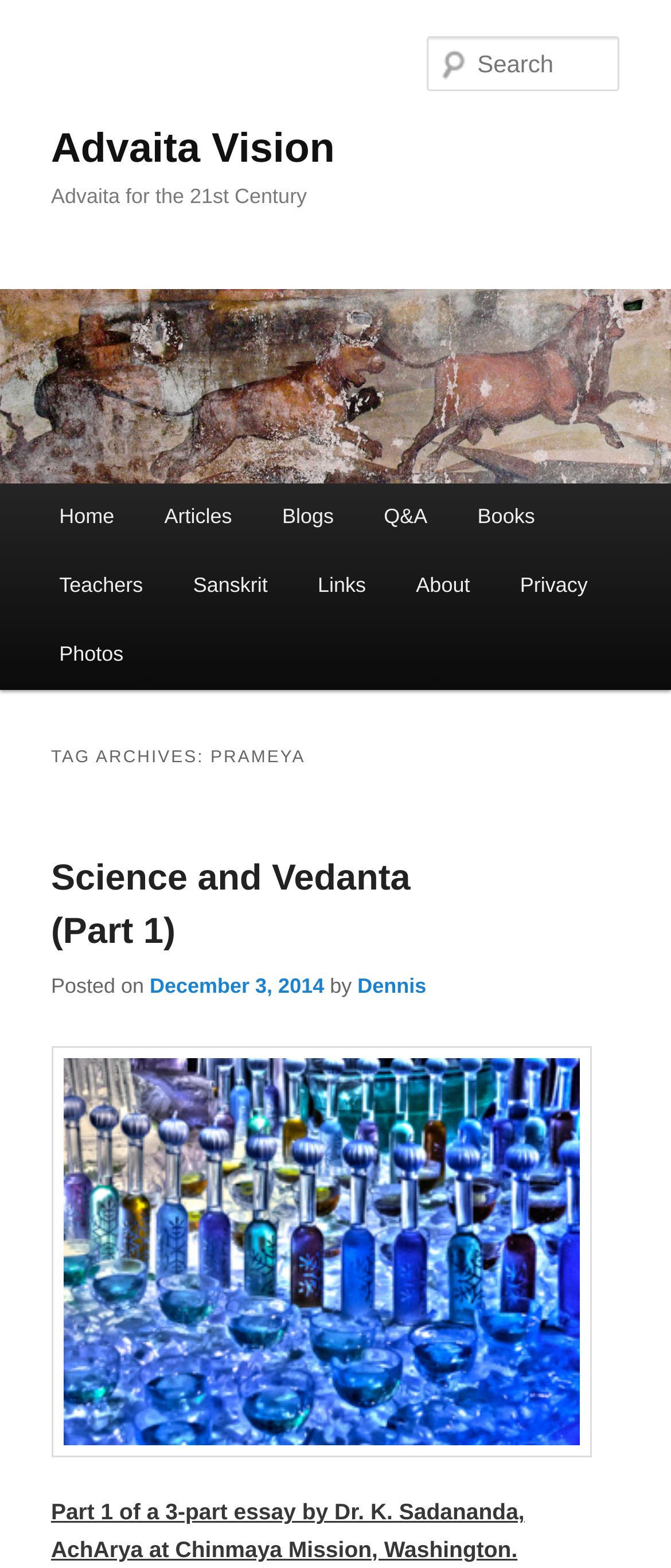Identify the bounding box coordinates of the HTML element based on this description: "Teachers".

[0.051, 0.352, 0.25, 0.396]